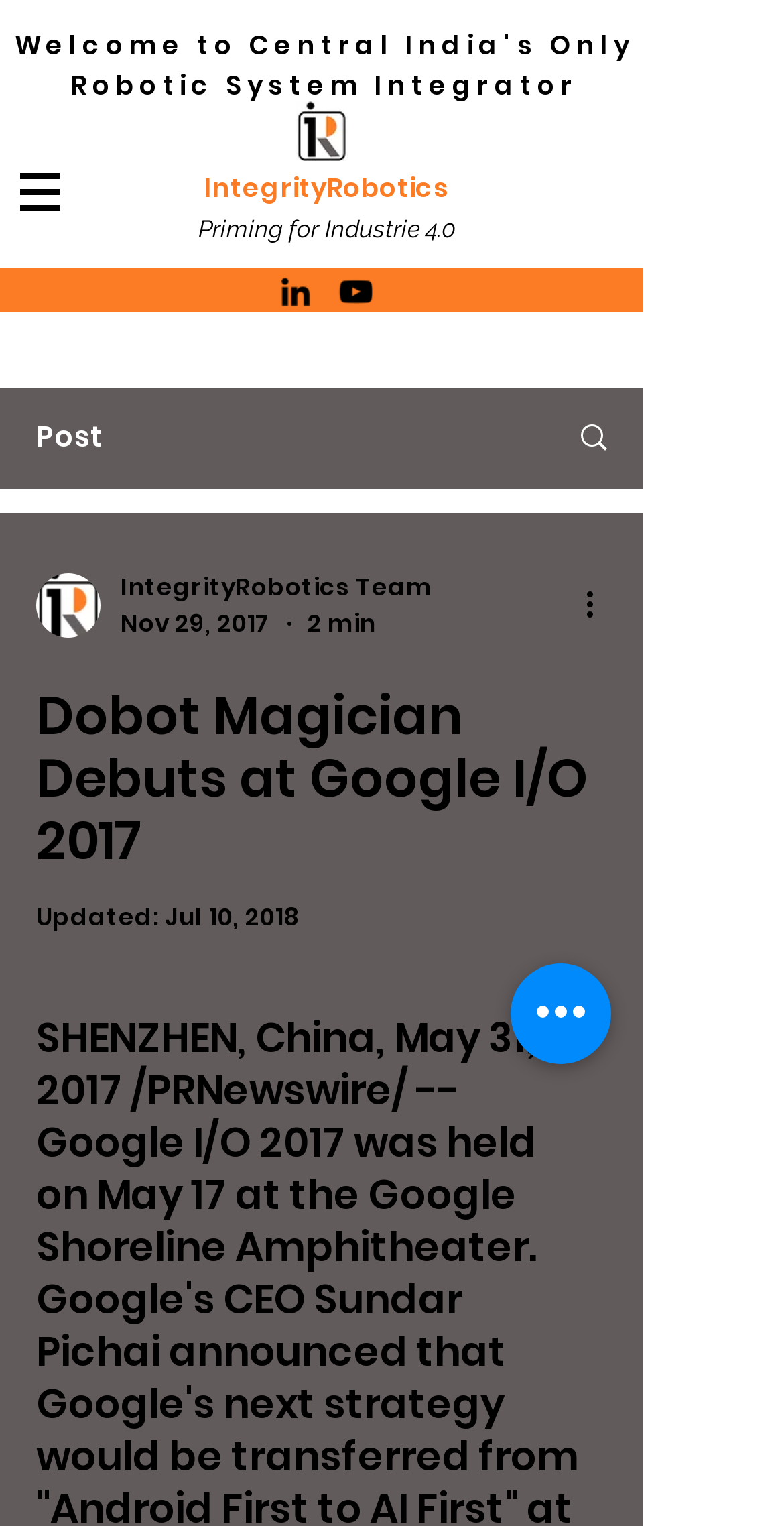Find the bounding box coordinates for the area that must be clicked to perform this action: "Click the Quick actions button".

[0.651, 0.631, 0.779, 0.697]